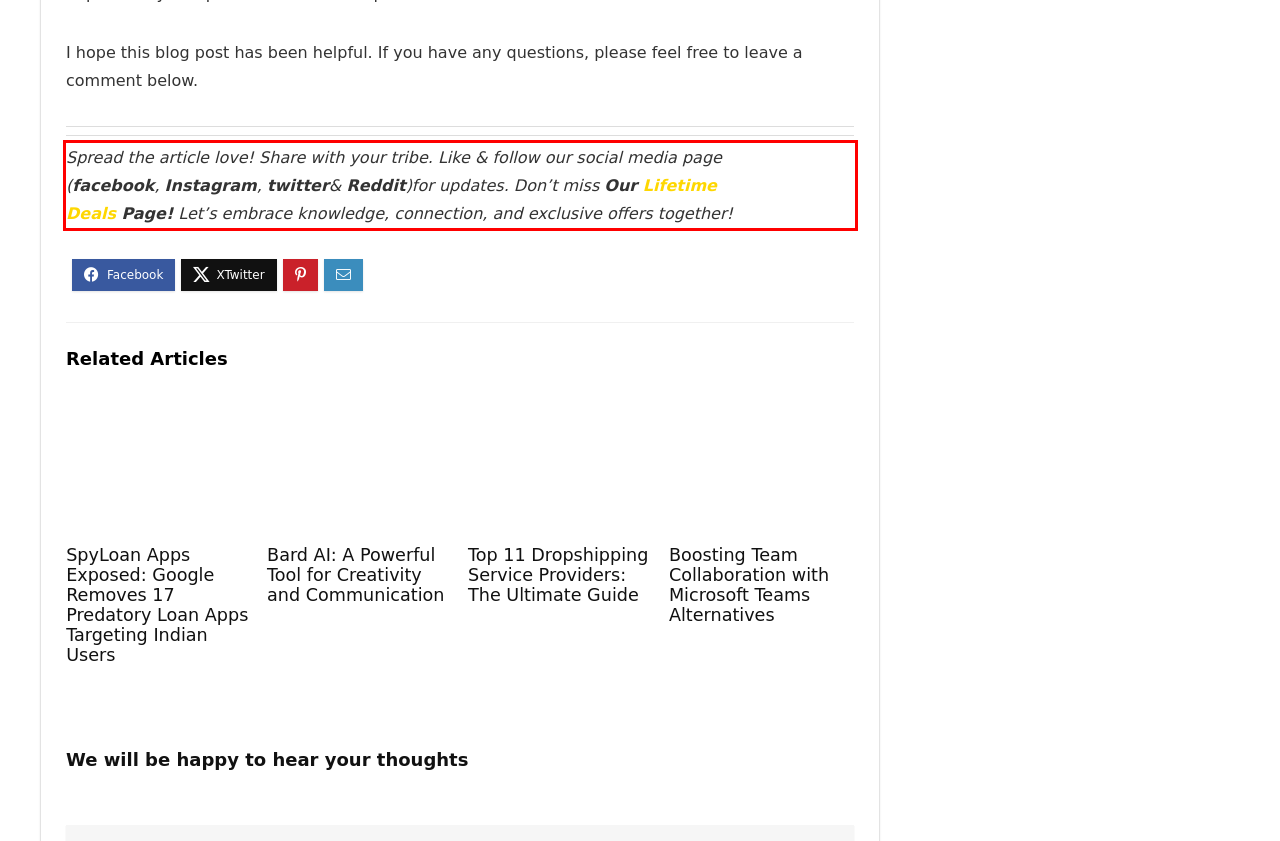Please analyze the provided webpage screenshot and perform OCR to extract the text content from the red rectangle bounding box.

Spread the article love! Share with your tribe. Like & follow our social media page (facebook, Instagram, twitter& Reddit)for updates. Don’t miss Our Lifetime Deals Page! Let’s embrace knowledge, connection, and exclusive offers together!